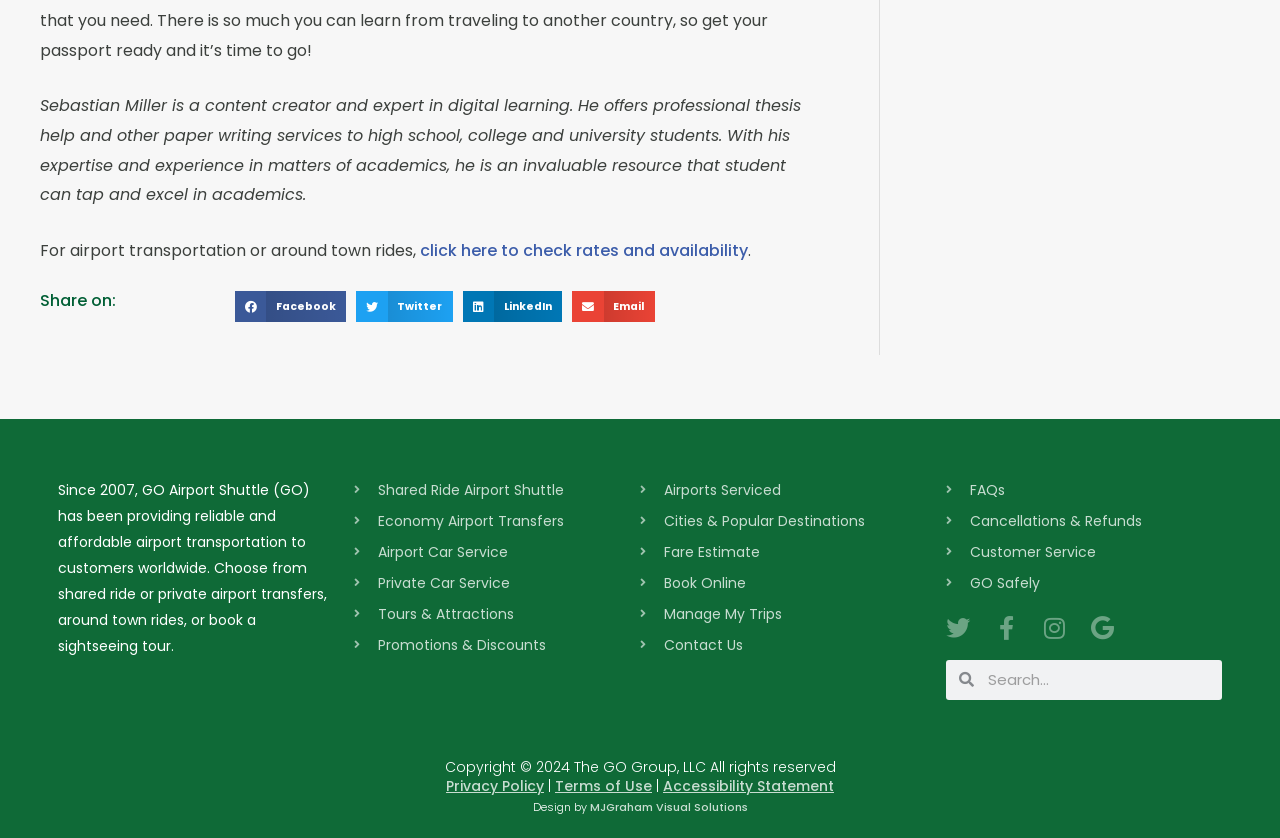Give a one-word or short phrase answer to this question: 
What types of airport transportation services are offered?

Shared ride, private car, economy